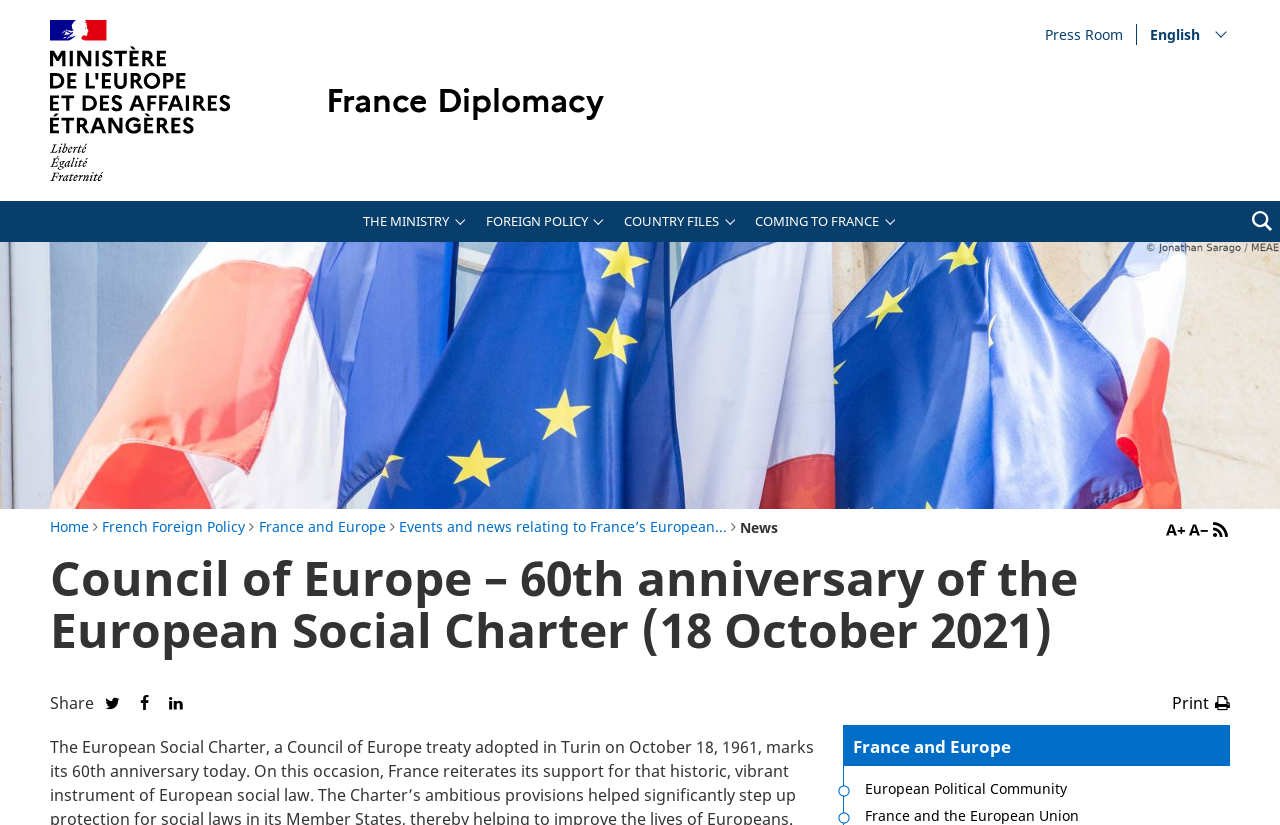Determine the bounding box coordinates for the area you should click to complete the following instruction: "Search".

[0.978, 0.255, 0.994, 0.282]